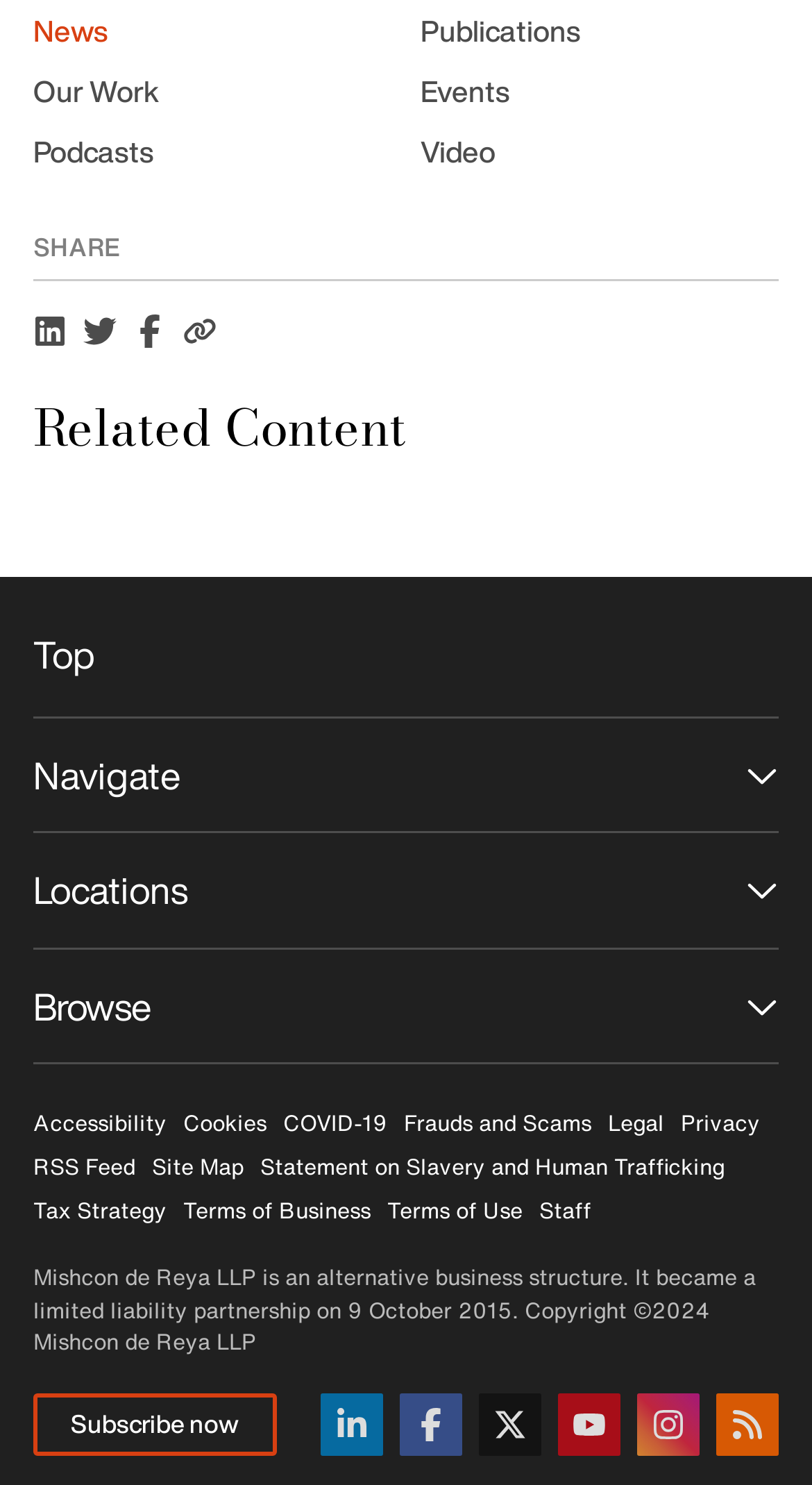Give a short answer using one word or phrase for the question:
What is the copyright year?

2024